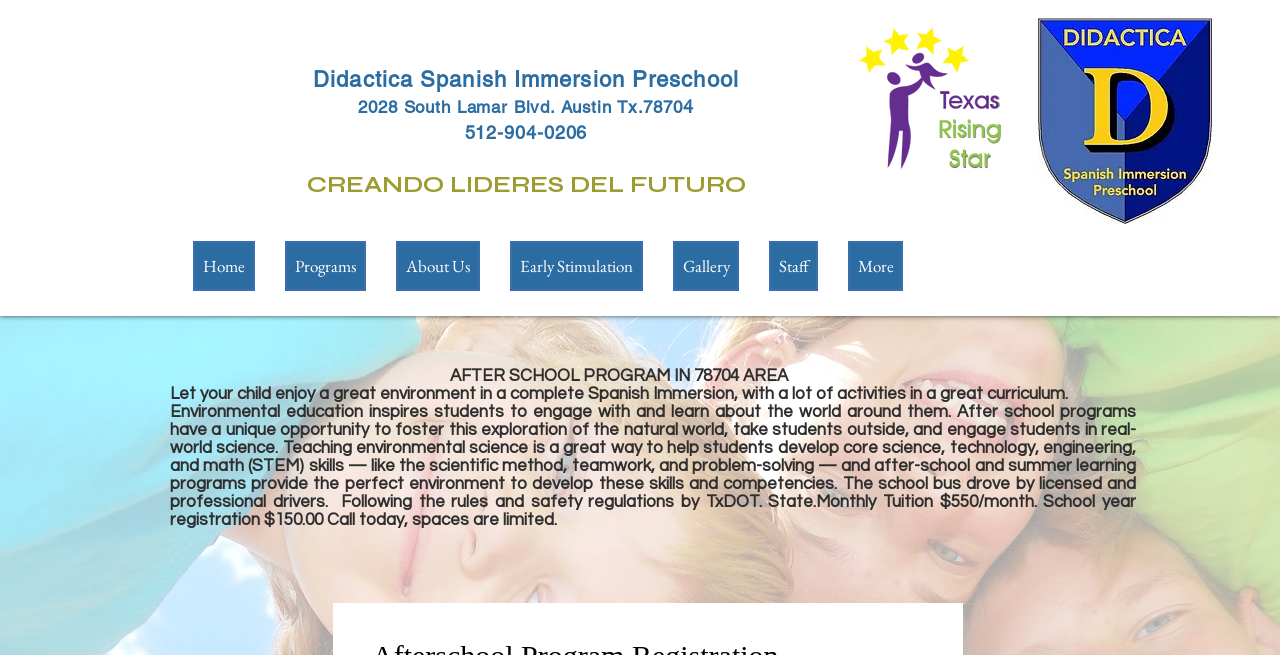Using the details in the image, give a detailed response to the question below:
What is the address of Didactica Spanish Immersion Preschool?

I found the address by looking at the heading element that contains the text 'Didactica Spanish Immersion Preschool 2028 South Lamar Blvd. Austin Tx.78704 512-904-0206 CREANDO LIDERES DEL FUTURO'.